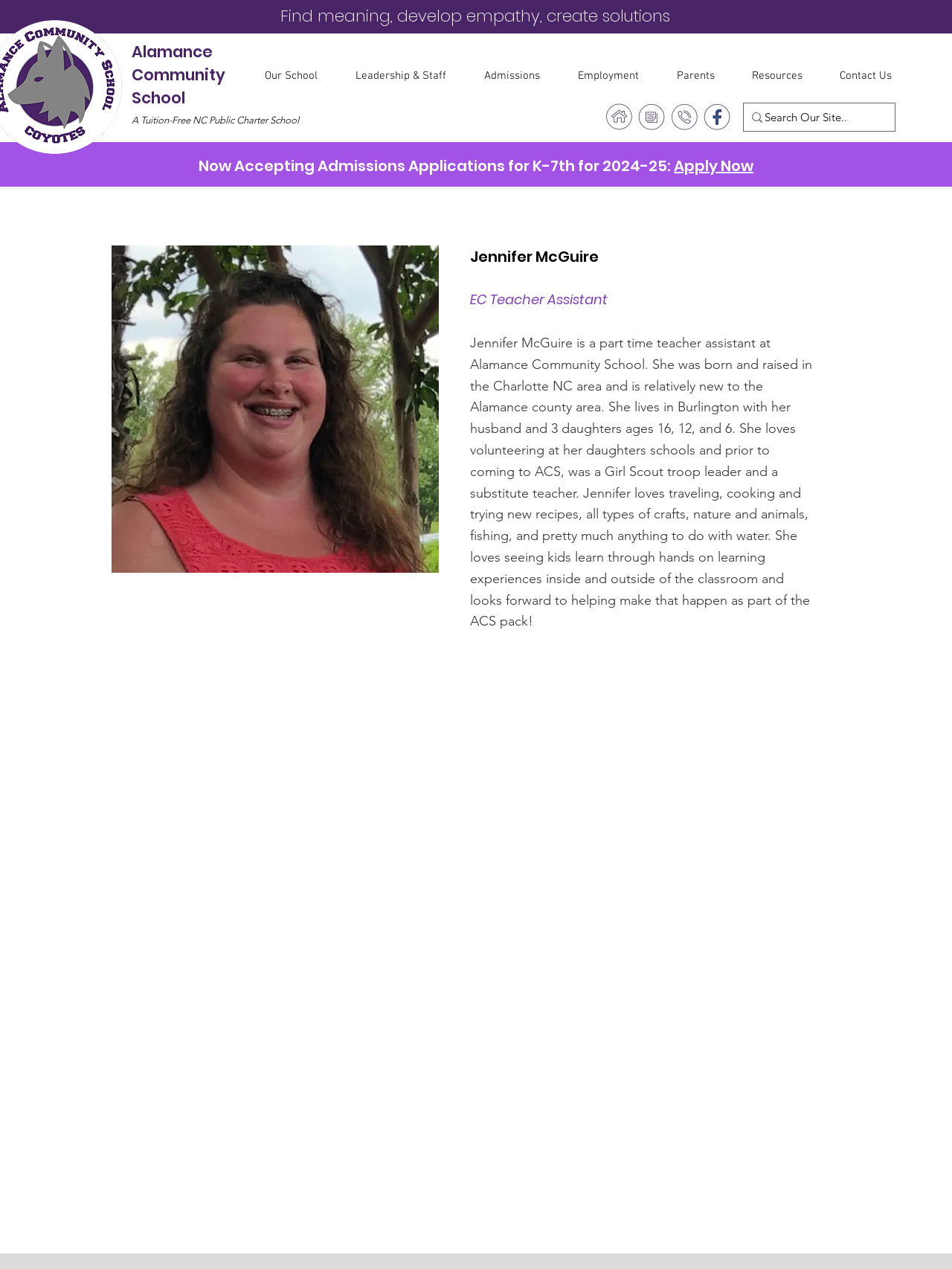Please give the bounding box coordinates of the area that should be clicked to fulfill the following instruction: "Search on the site". The coordinates should be in the format of four float numbers from 0 to 1, i.e., [left, top, right, bottom].

[0.781, 0.081, 0.94, 0.103]